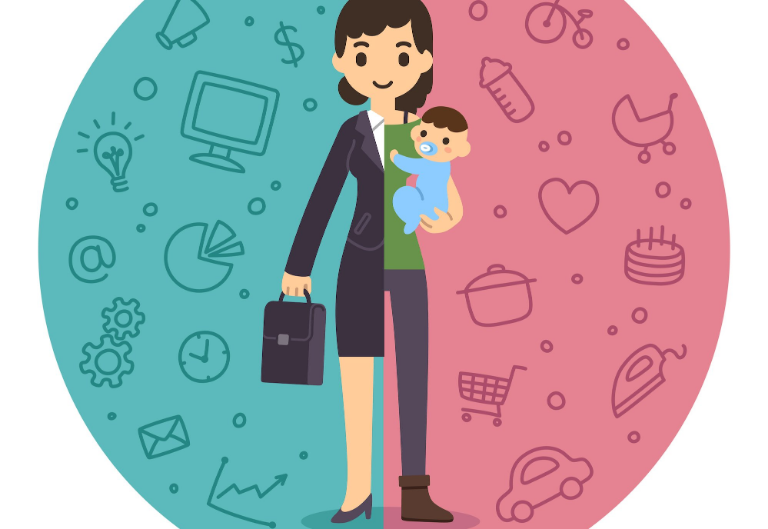What is the mother holding in the image?
Provide a concise answer using a single word or phrase based on the image.

her baby